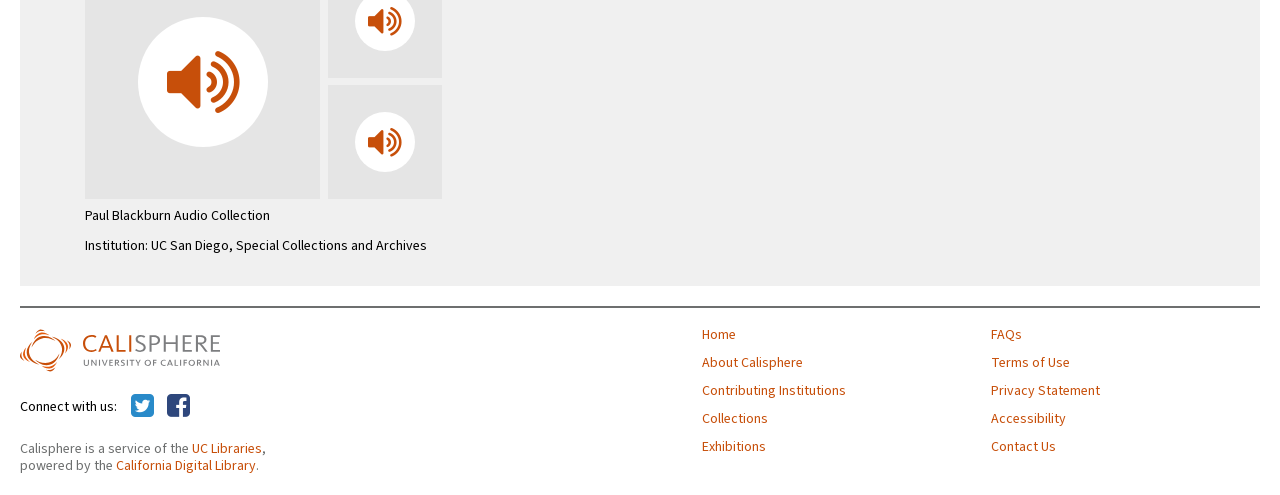Identify the bounding box coordinates for the UI element mentioned here: "California Digital Library". Provide the coordinates as four float values between 0 and 1, i.e., [left, top, right, bottom].

[0.091, 0.921, 0.2, 0.962]